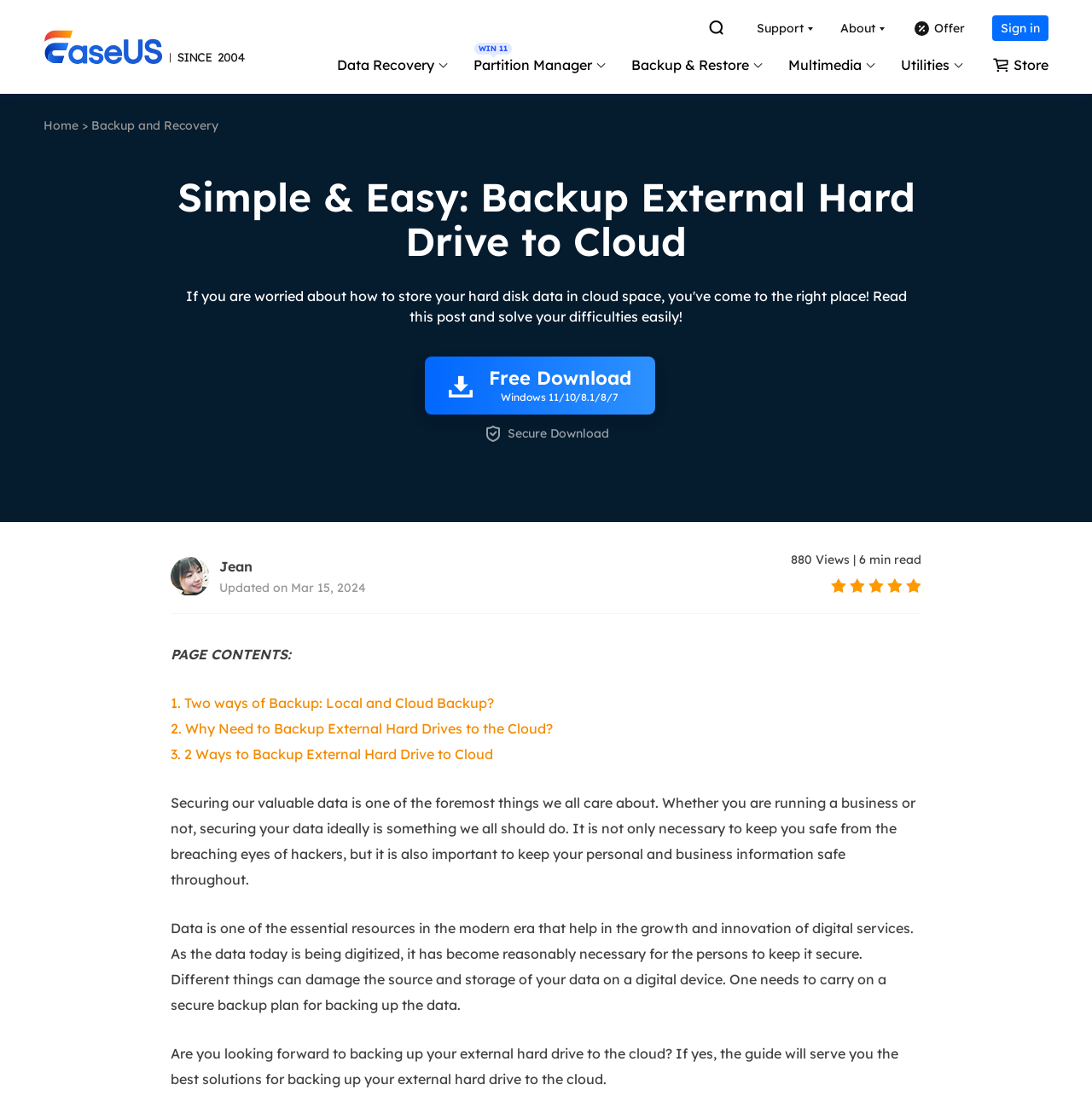Answer the following query concisely with a single word or phrase:
What is the 'Partition Manager' used for?

Disk management